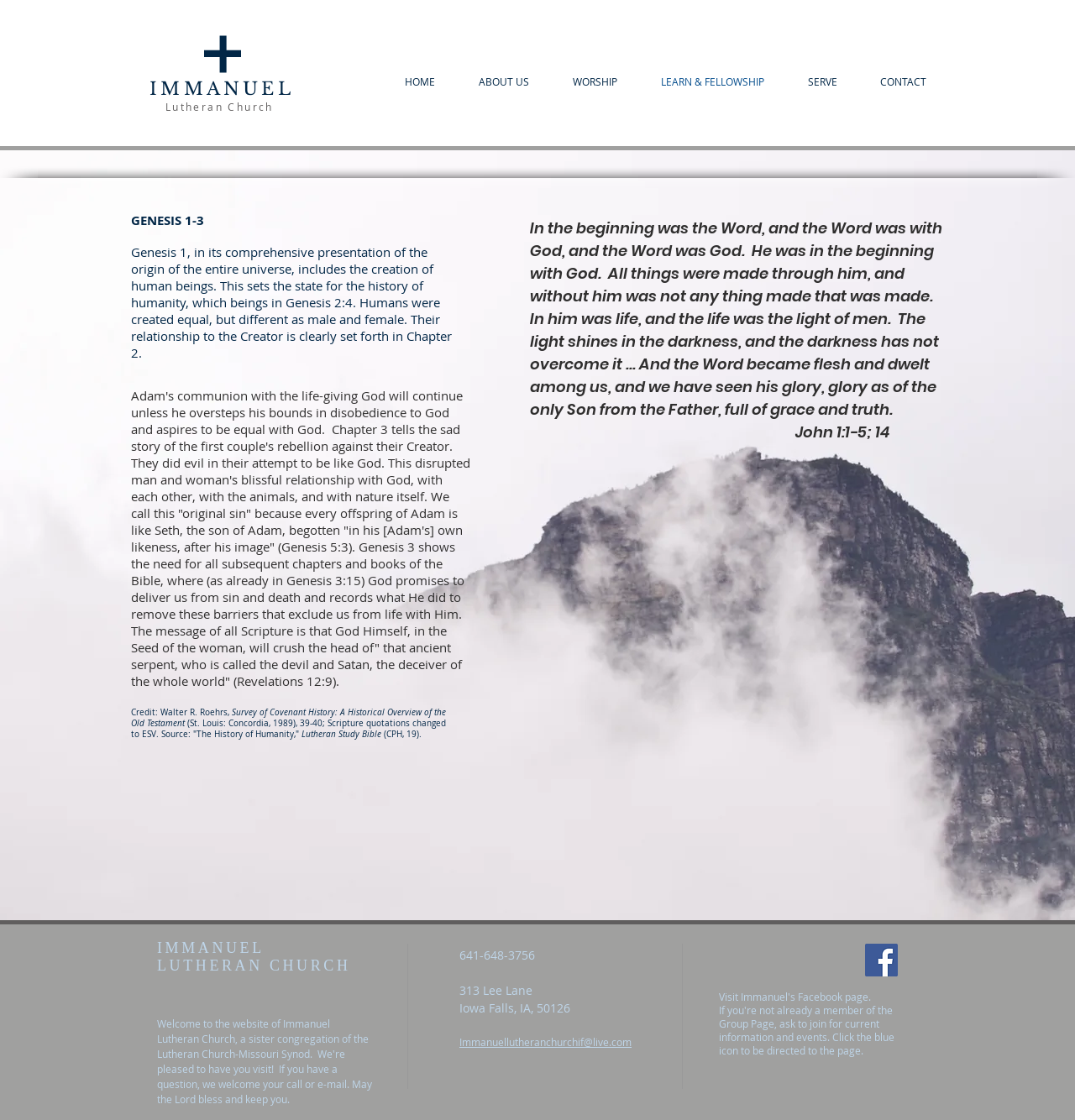Find the coordinates for the bounding box of the element with this description: "ABOUT US".

[0.425, 0.065, 0.512, 0.081]